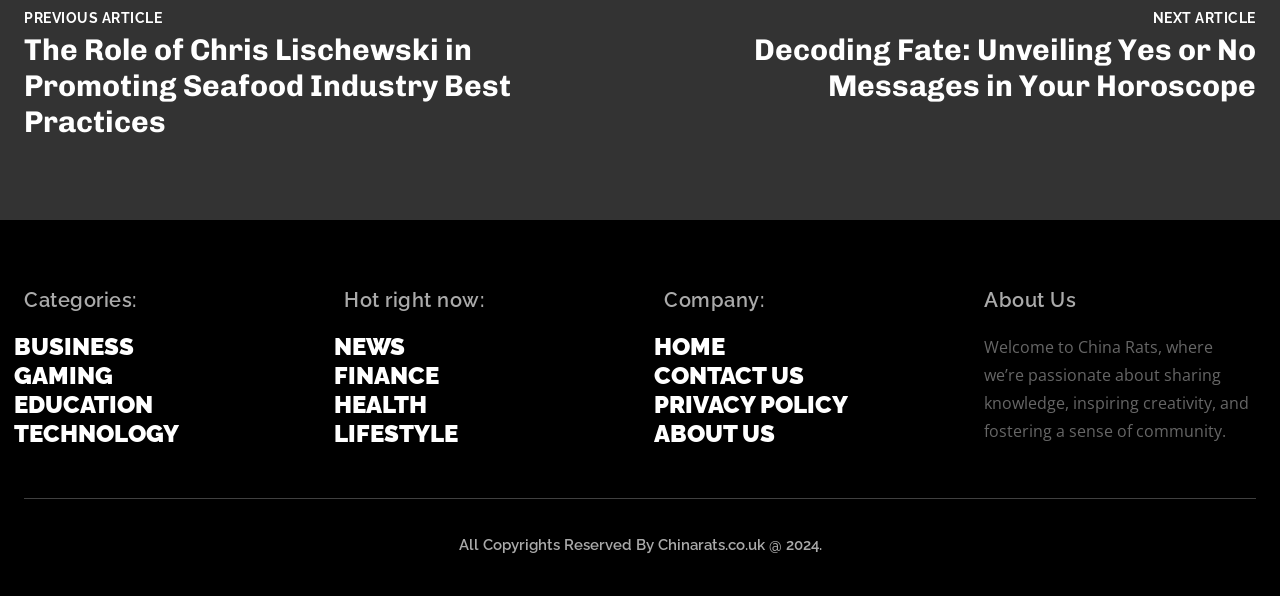Please locate the bounding box coordinates for the element that should be clicked to achieve the following instruction: "Visit the HOME page". Ensure the coordinates are given as four float numbers between 0 and 1, i.e., [left, top, right, bottom].

[0.511, 0.559, 0.731, 0.607]